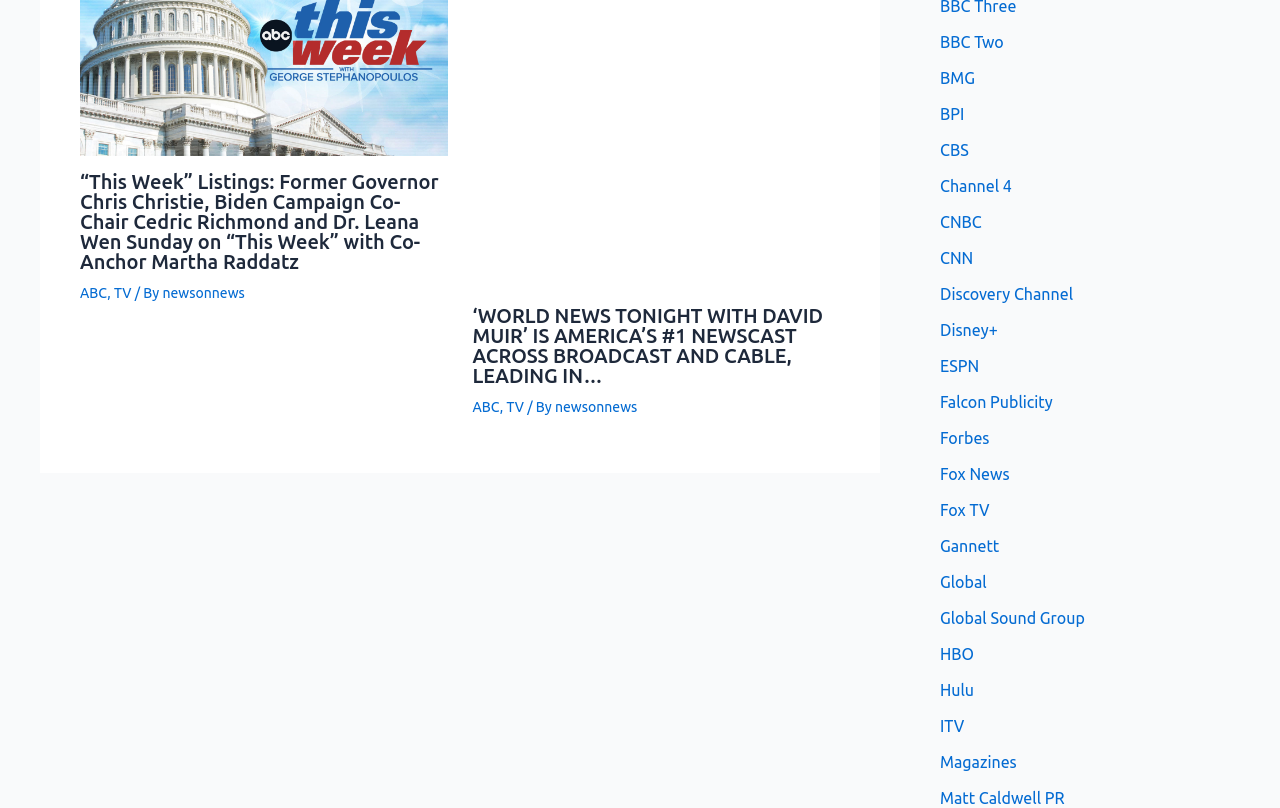Identify the bounding box of the UI element described as follows: "Dashboard". Provide the coordinates as four float numbers in the range of 0 to 1 [left, top, right, bottom].

None